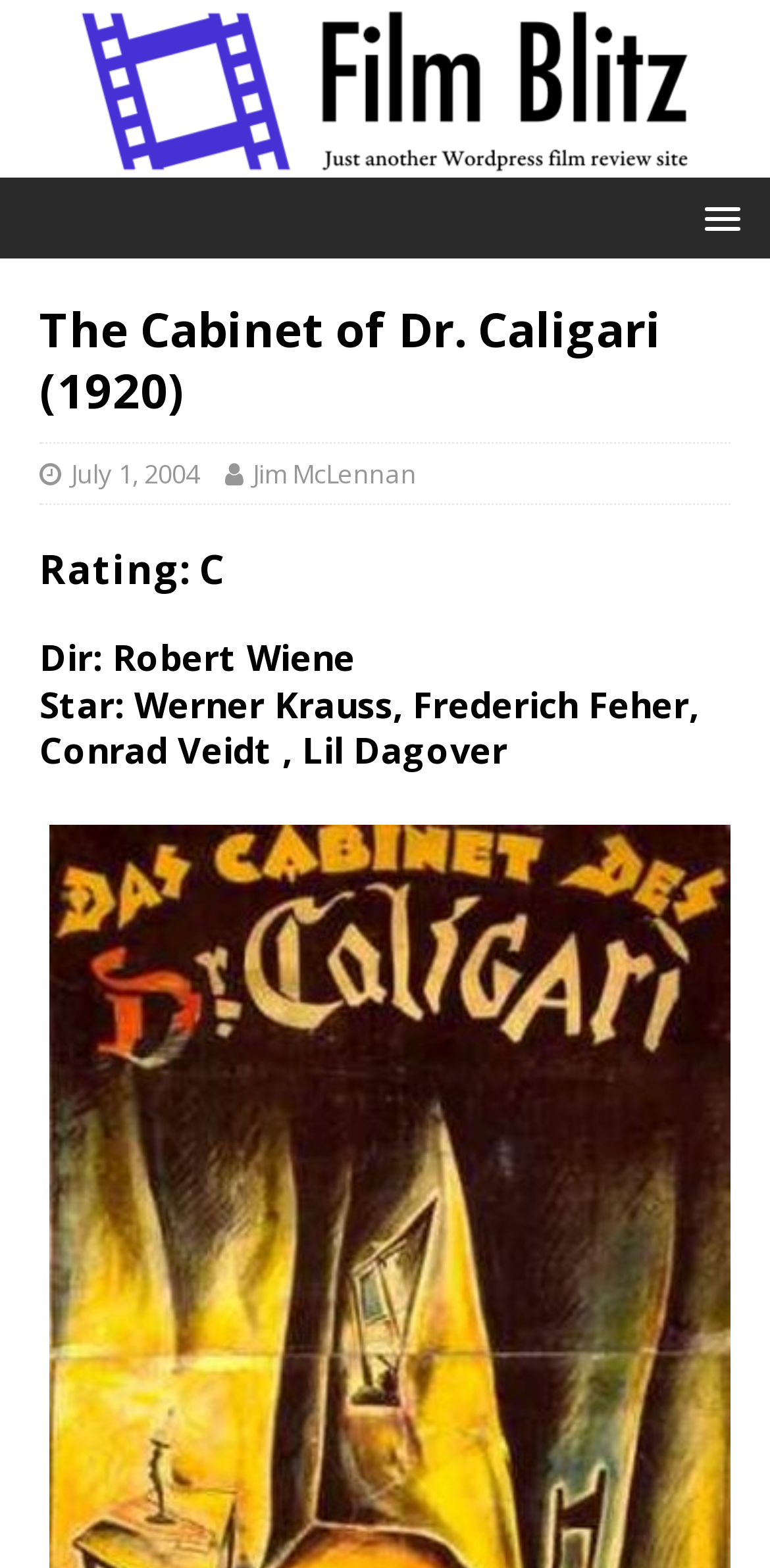Generate a thorough description of the webpage.

The webpage is about the 1920 film "The Cabinet of Dr. Caligari" and appears to be a review or information page. At the top, there is a link to "Film Blitz" accompanied by an image with the same name, taking up the full width of the page. Below this, there is a menu link on the right side of the page.

The main content of the page is divided into sections, with a header that spans almost the full width of the page. The first section has a heading that displays the title of the film, "The Cabinet of Dr. Caligari (1920)". Below this, there are two links, one showing the release date "July 1, 2004" and another showing the author's name "Jim McLennan".

Further down, there are two more headings. The first one displays the rating of the film, "Rating: C". The second heading provides information about the film's director and stars, listing "Robert Wiene" as the director and "Werner Krauss, Frederich Feher, Conrad Veidt, Lil Dagover" as the main cast.